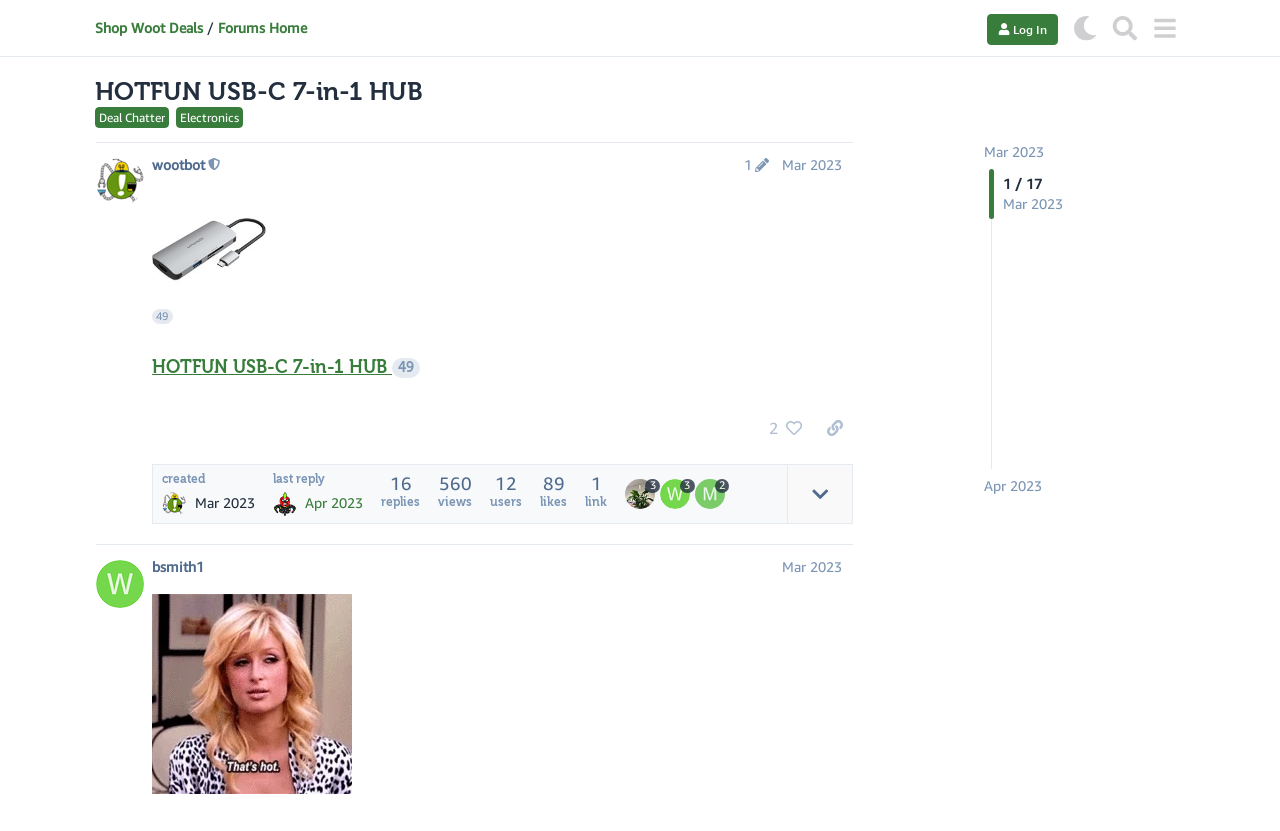Please identify the bounding box coordinates for the region that you need to click to follow this instruction: "Read the post by wootbot".

[0.11, 0.187, 0.666, 0.214]